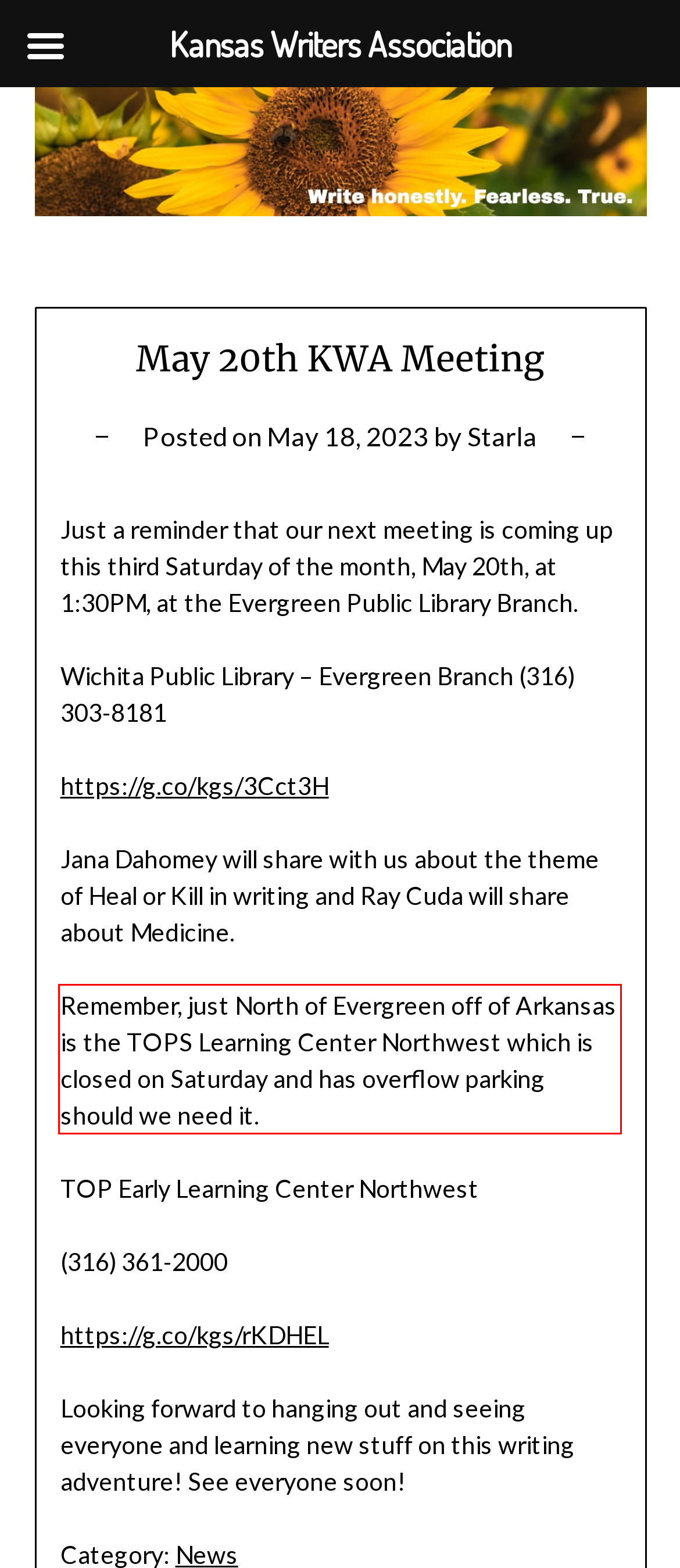Look at the webpage screenshot and recognize the text inside the red bounding box.

Remember, just North of Evergreen off of Arkansas is the TOPS Learning Center Northwest which is closed on Saturday and has overflow parking should we need it.